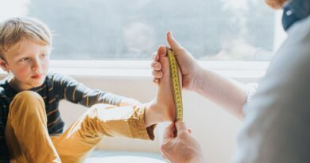What is the setting of the scene?
Give a comprehensive and detailed explanation for the question.

The bright and inviting setting suggests a pediatric environment that is focused on the child's comfort and well-being, which is a typical setting for healthcare professionals to assess and care for children.